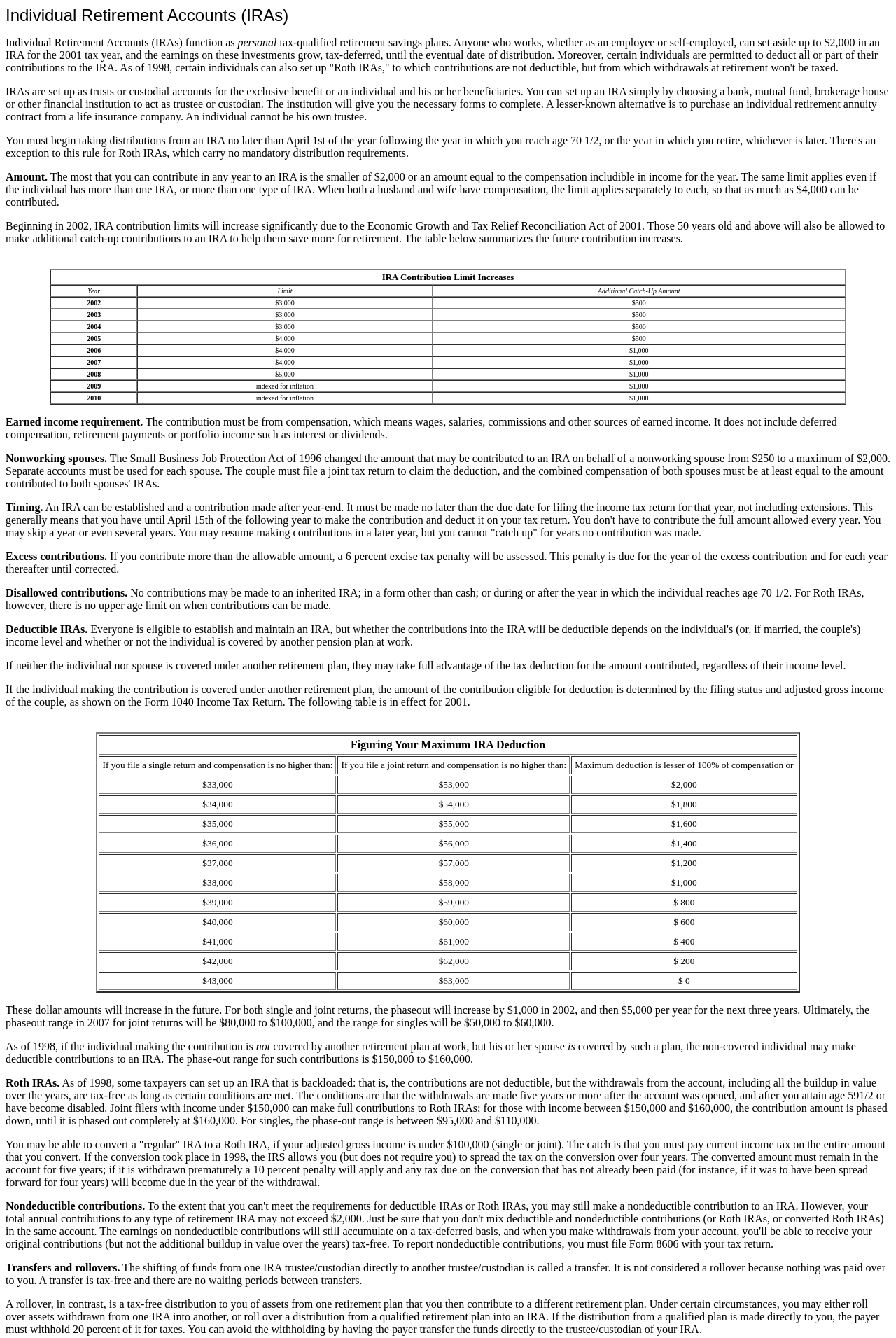Can a nonworking spouse contribute to an IRA?
Refer to the image and respond with a one-word or short-phrase answer.

Yes